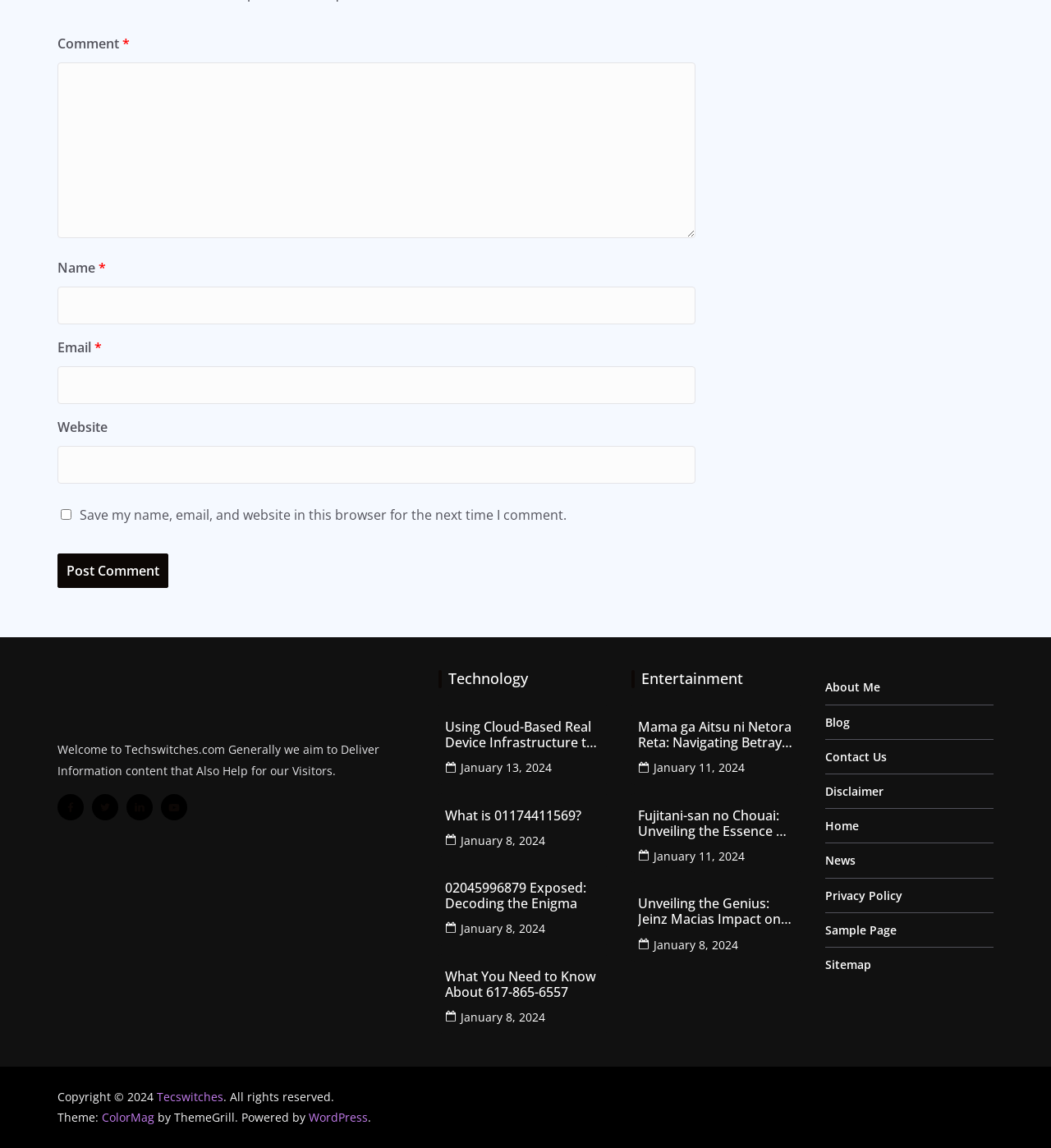Locate the bounding box coordinates of the element that should be clicked to execute the following instruction: "Click the 'About Me' link".

[0.785, 0.592, 0.837, 0.605]